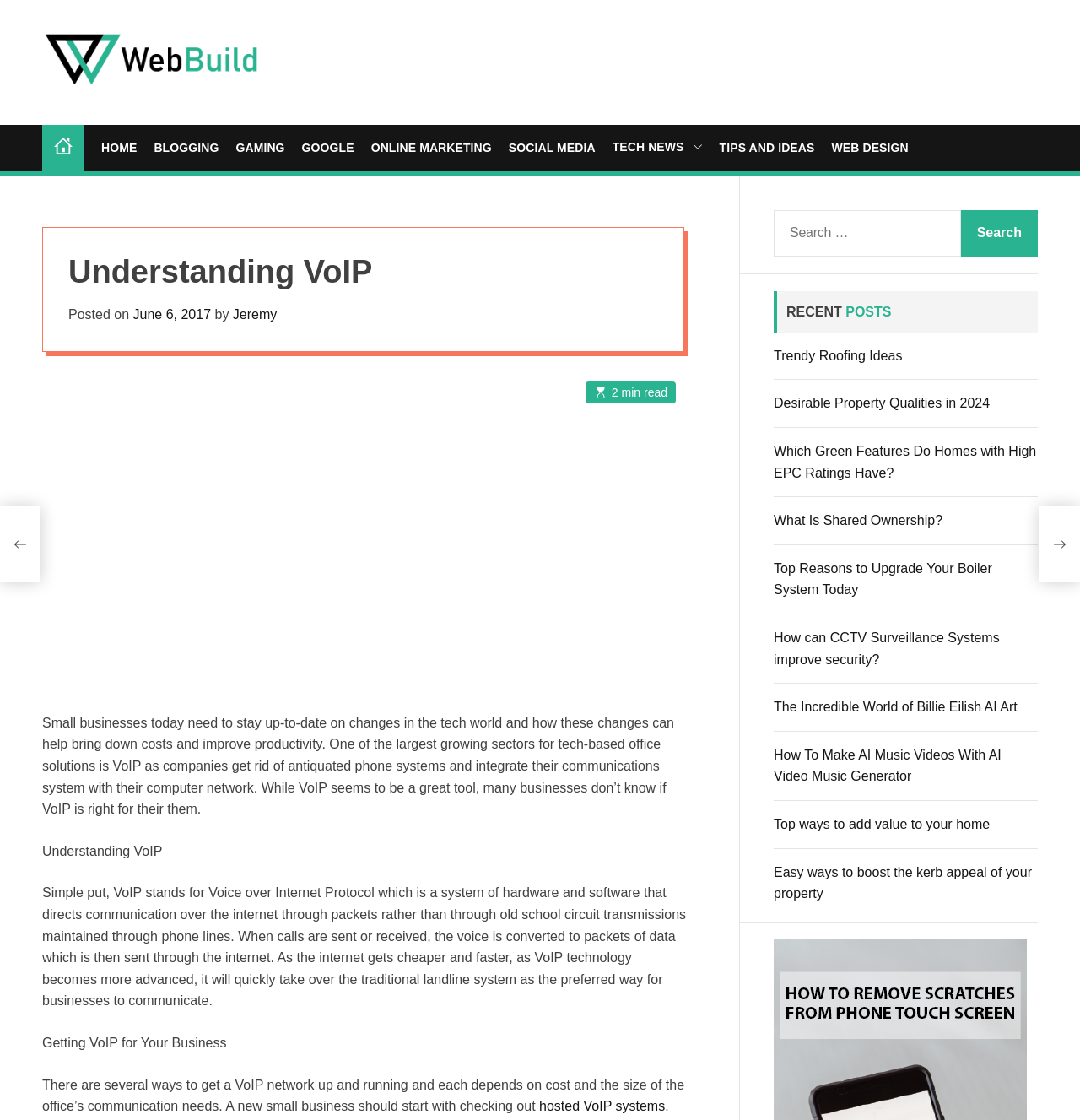Give a detailed explanation of the elements present on the webpage.

This webpage is about understanding VoIP (Voice over Internet Protocol) technology and its benefits for small businesses. At the top, there is a navigation menu with links to various categories such as Home, Blogging, Gaming, Google, Online Marketing, Social Media, Tech News, Tips and Ideas, and Web Design. Below the navigation menu, there is a header section with a title "Understanding VoIP" and a subheading "Posted on June 6, 2017 by Jeremy". 

To the right of the header section, there is a figure, likely an image related to VoIP technology. Below the header section, there is a brief introduction to VoIP technology, explaining how it can help small businesses reduce costs and improve productivity. 

The main content of the webpage is divided into sections, with headings such as "Understanding VoIP", "Getting VoIP for Your Business", and "RECENT POSTS". The "Understanding VoIP" section explains the basics of VoIP technology, including how it works and its benefits. The "Getting VoIP for Your Business" section discusses the various ways to implement VoIP technology in a business setting.

On the right side of the webpage, there is a search bar with a button labeled "Search". Below the search bar, there is a list of recent posts with links to various articles on topics such as roofing ideas, property qualities, green features, and more. At the bottom of the webpage, there are two links, one on the left and one on the right, but their purposes are not clear.